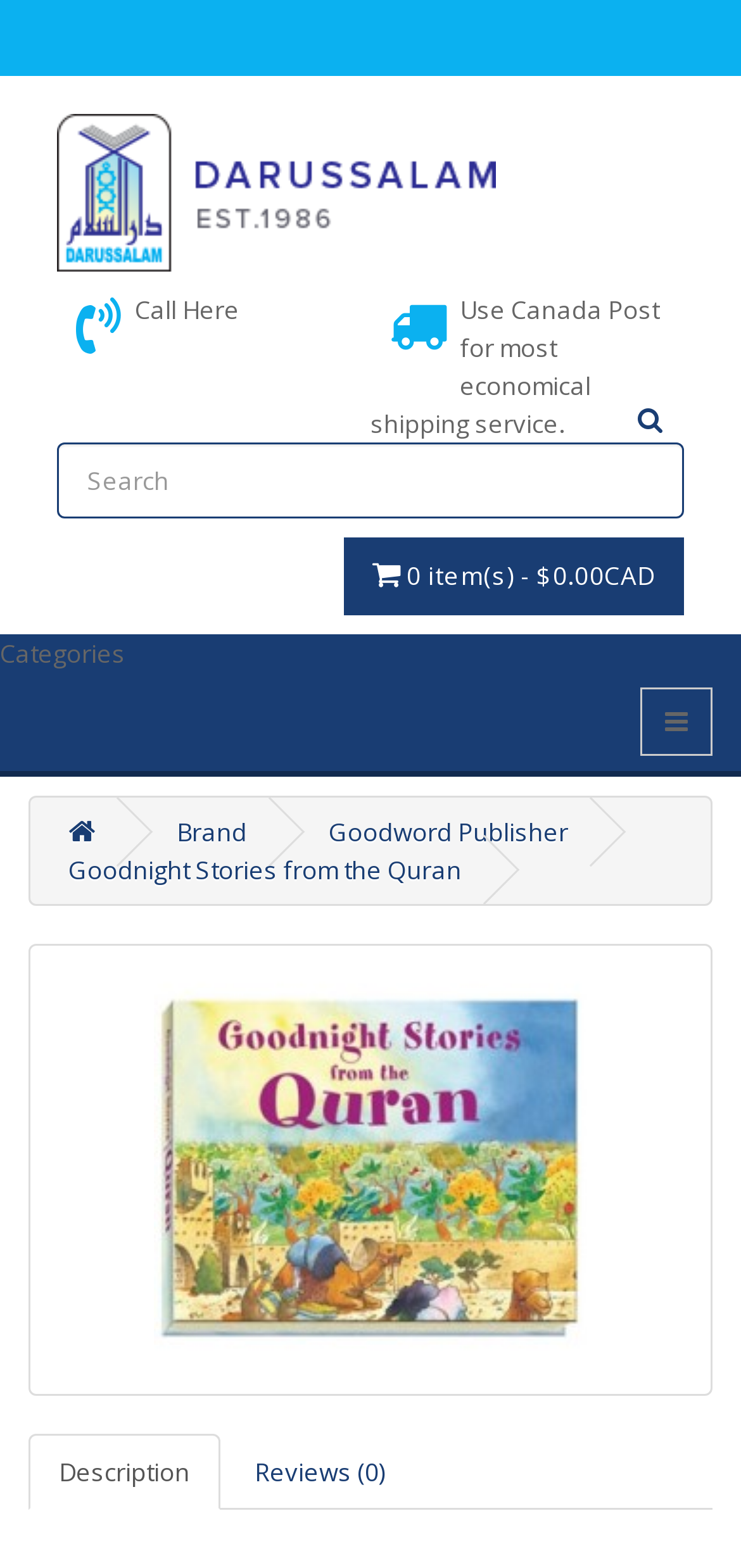Identify the bounding box coordinates of the area you need to click to perform the following instruction: "Learn about Tax".

None